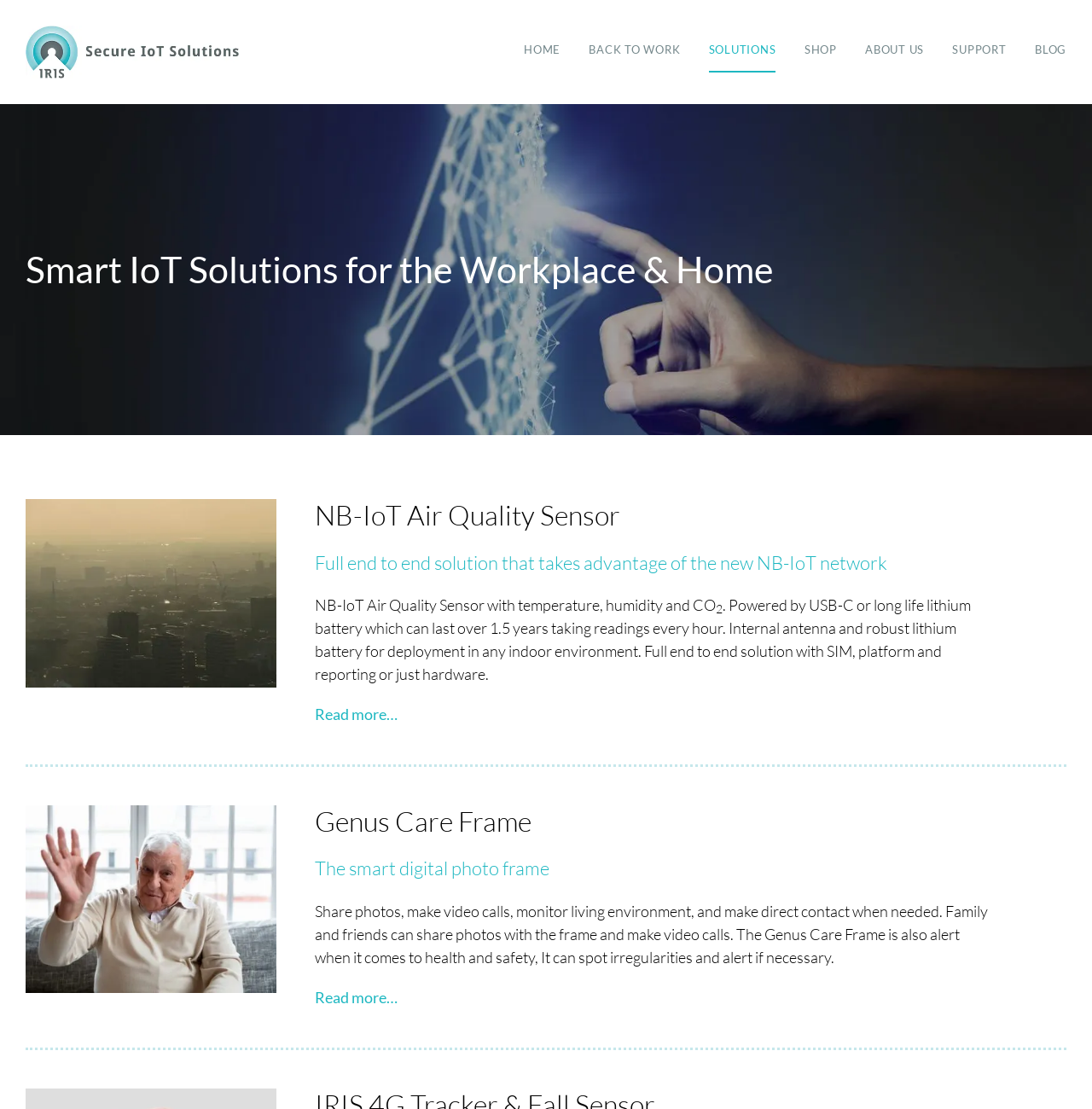Identify and provide the bounding box for the element described by: "About Us".

[0.792, 0.028, 0.846, 0.065]